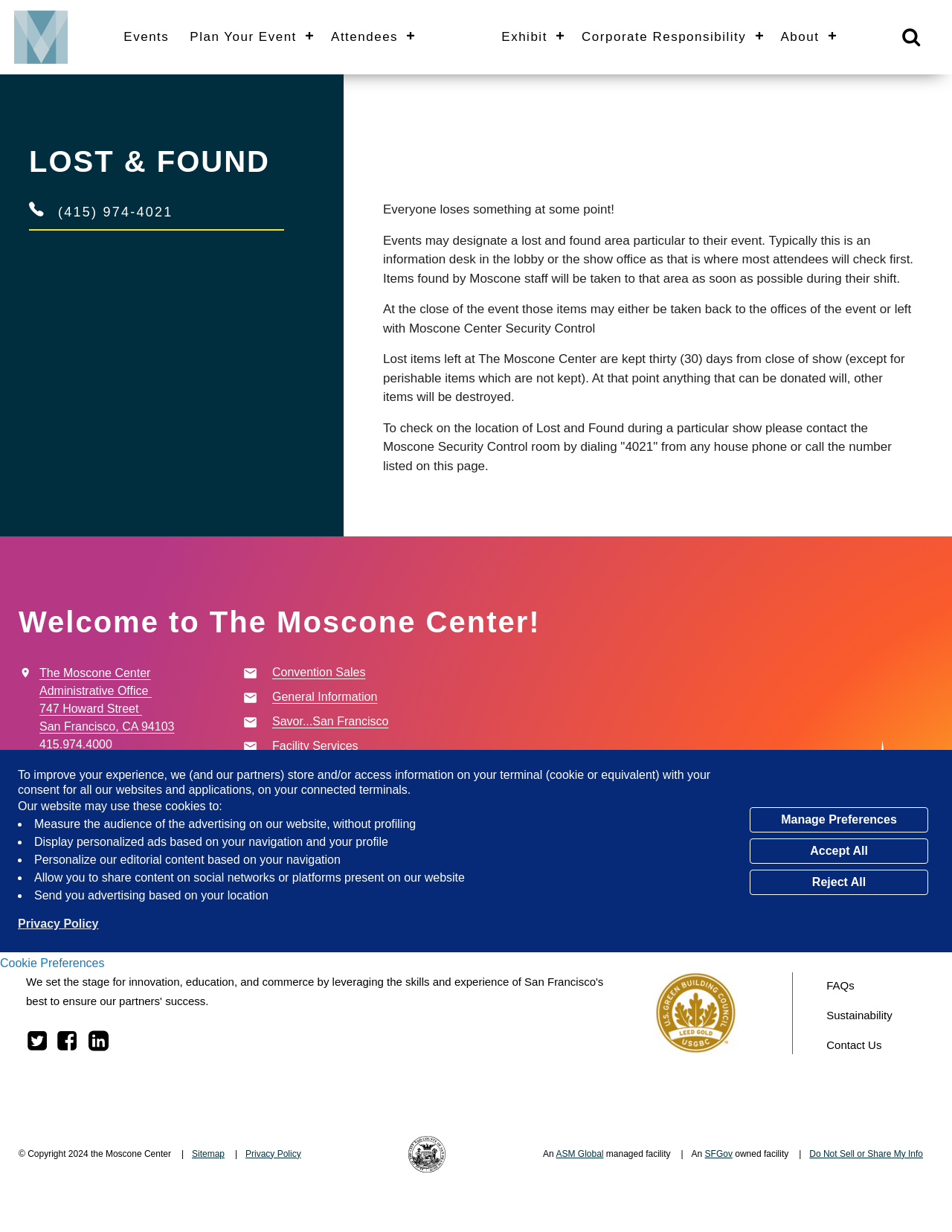What is the address of the Moscone Center?
Please use the image to provide an in-depth answer to the question.

The address can be found in the 'Welcome to The Moscone Center!' section, where it is listed as '747 Howard Street, San Francisco, CA 94103'.